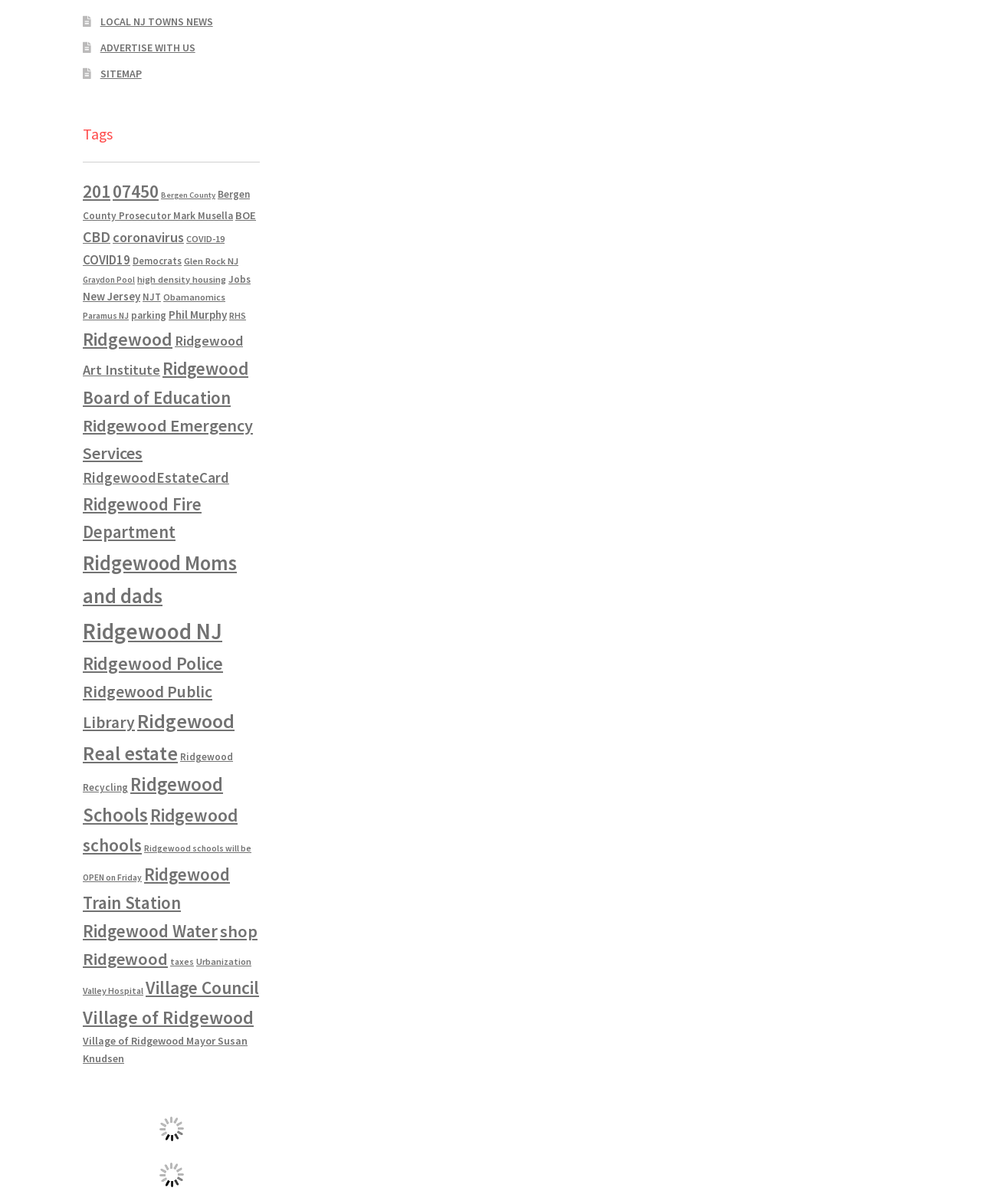Provide the bounding box coordinates of the section that needs to be clicked to accomplish the following instruction: "Click on LOCAL NJ TOWNS NEWS."

[0.102, 0.012, 0.217, 0.024]